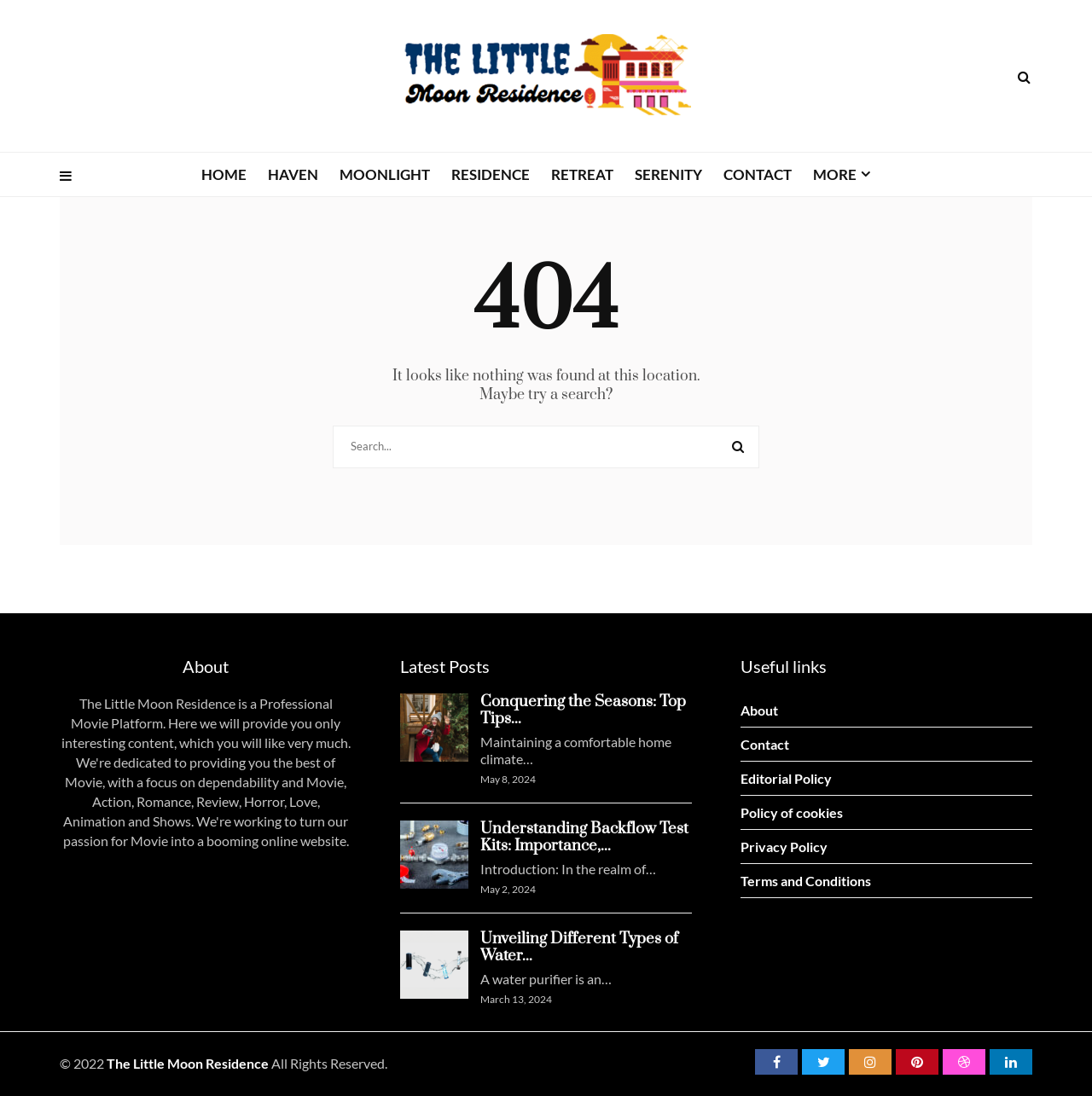Please find the bounding box coordinates of the element that you should click to achieve the following instruction: "Visit the HOME IMPROVEMENT page". The coordinates should be presented as four float numbers between 0 and 1: [left, top, right, bottom].

None